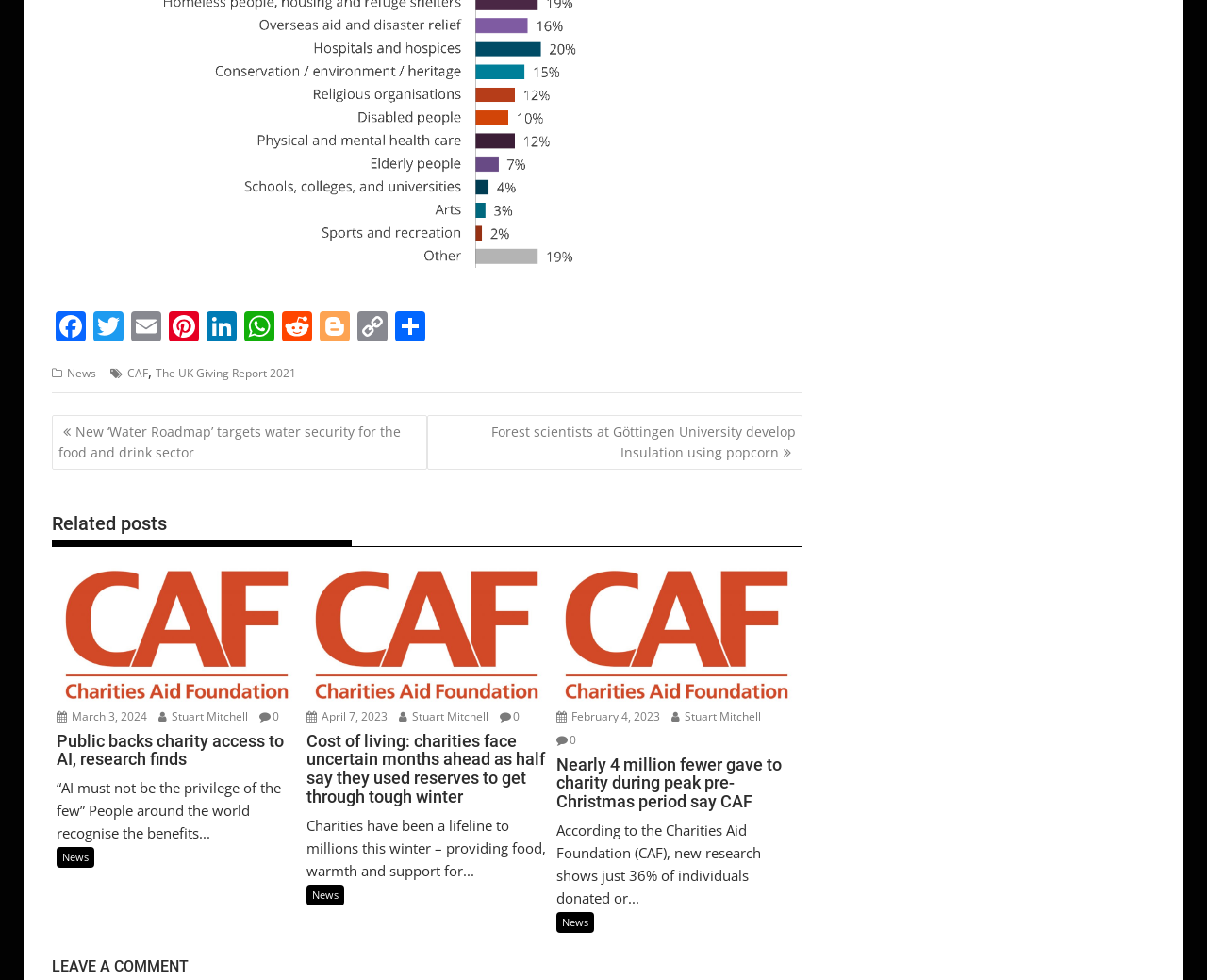Given the element description Stuart Mitchell, identify the bounding box coordinates for the UI element on the webpage screenshot. The format should be (top-left x, top-left y, bottom-right x, bottom-right y), with values between 0 and 1.

[0.131, 0.722, 0.205, 0.739]